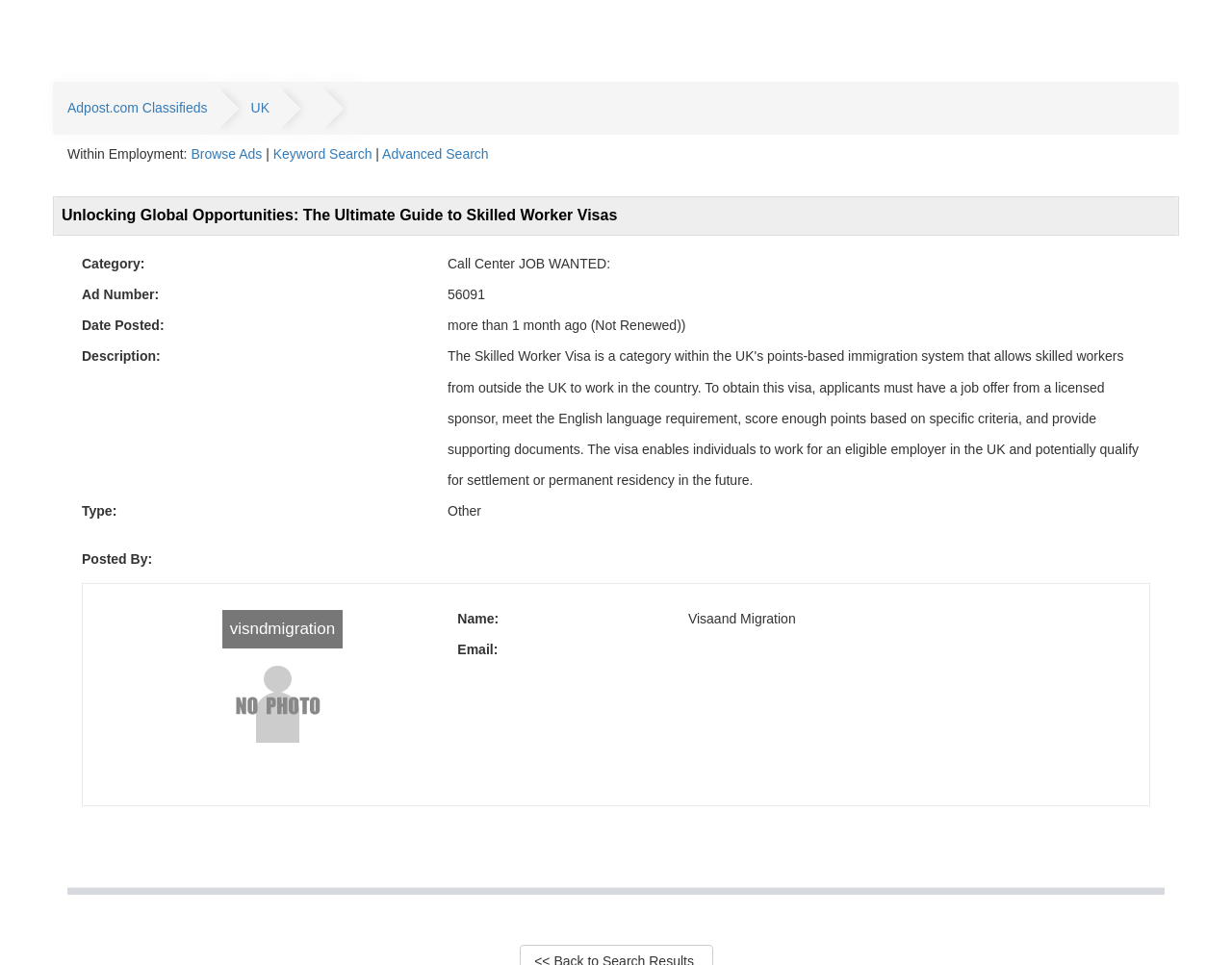Describe all the key features and sections of the webpage thoroughly.

This webpage is a classified ad posting for a job wanted in the United Kingdom. At the top, there are links to "Adpost.com Classifieds" and "UK", which are likely navigation links. Below these links, there is a section with a title "Within Employment:" and links to "Browse Ads", "Keyword Search", and "Advanced Search".

The main content of the page is a table that displays the details of the job posting. The title of the job posting is "Unlocking Global Opportunities: The Ultimate Guide to Skilled Worker Visas". Below the title, there are several sections that display information about the job, including the category, ad number, date posted, and description. The category is "Call Center JOB WANTED:", and the ad number is "56091". The job was posted more than a month ago and is no longer renewed.

Further down, there are sections that display the type of job, which is "Other", and the person who posted the job, "Visaand Migration". There is also a section with a link to the poster's profile, "visndmigration", and an image, likely a profile picture.

At the bottom of the page, there is a horizontal separator line, which separates the main content from the rest of the page.